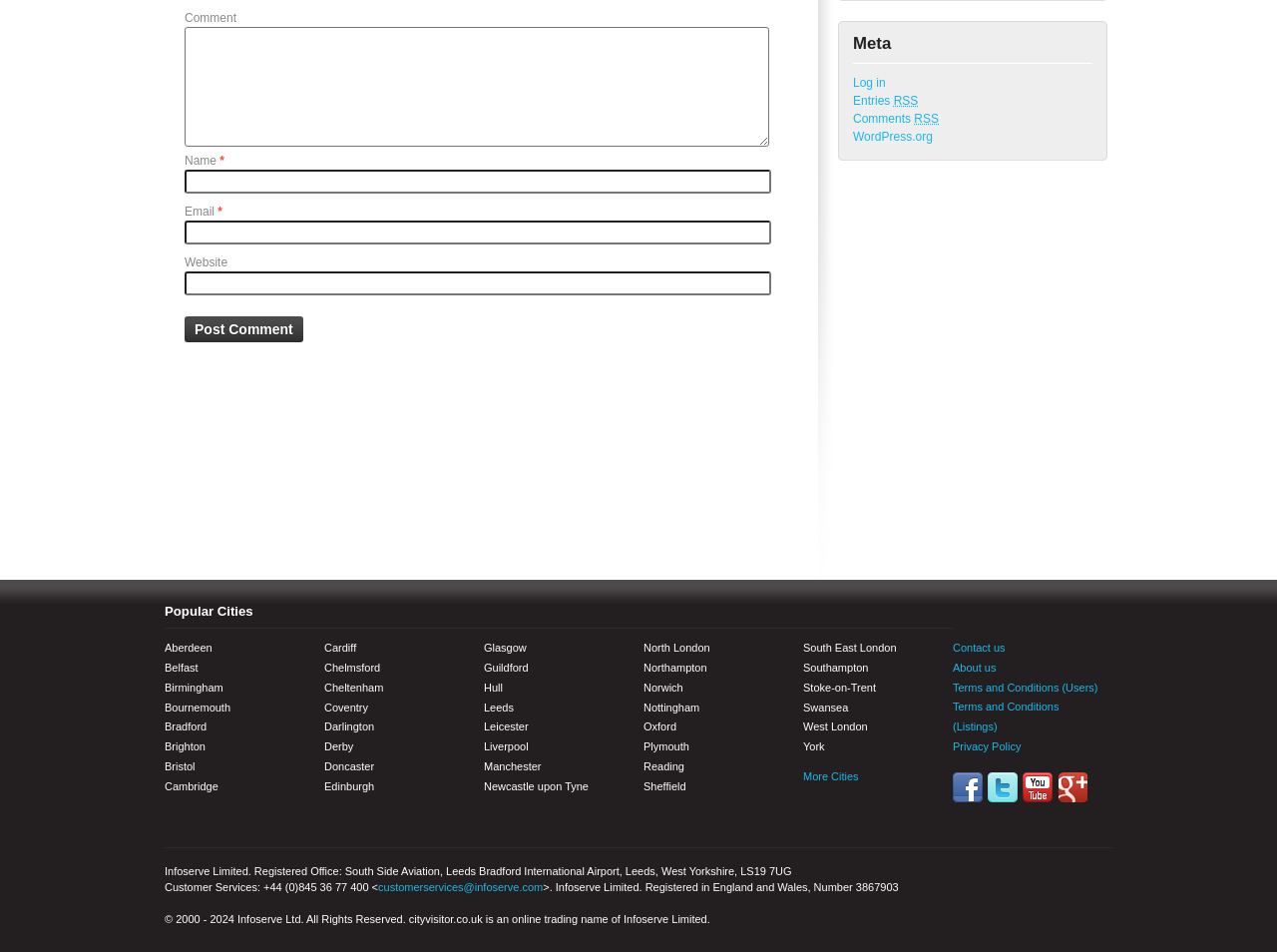Based on the element description, predict the bounding box coordinates (top-left x, top-left y, bottom-right x, bottom-right y) for the UI element in the screenshot: name="submit" value="Post Comment"

[0.145, 0.332, 0.237, 0.359]